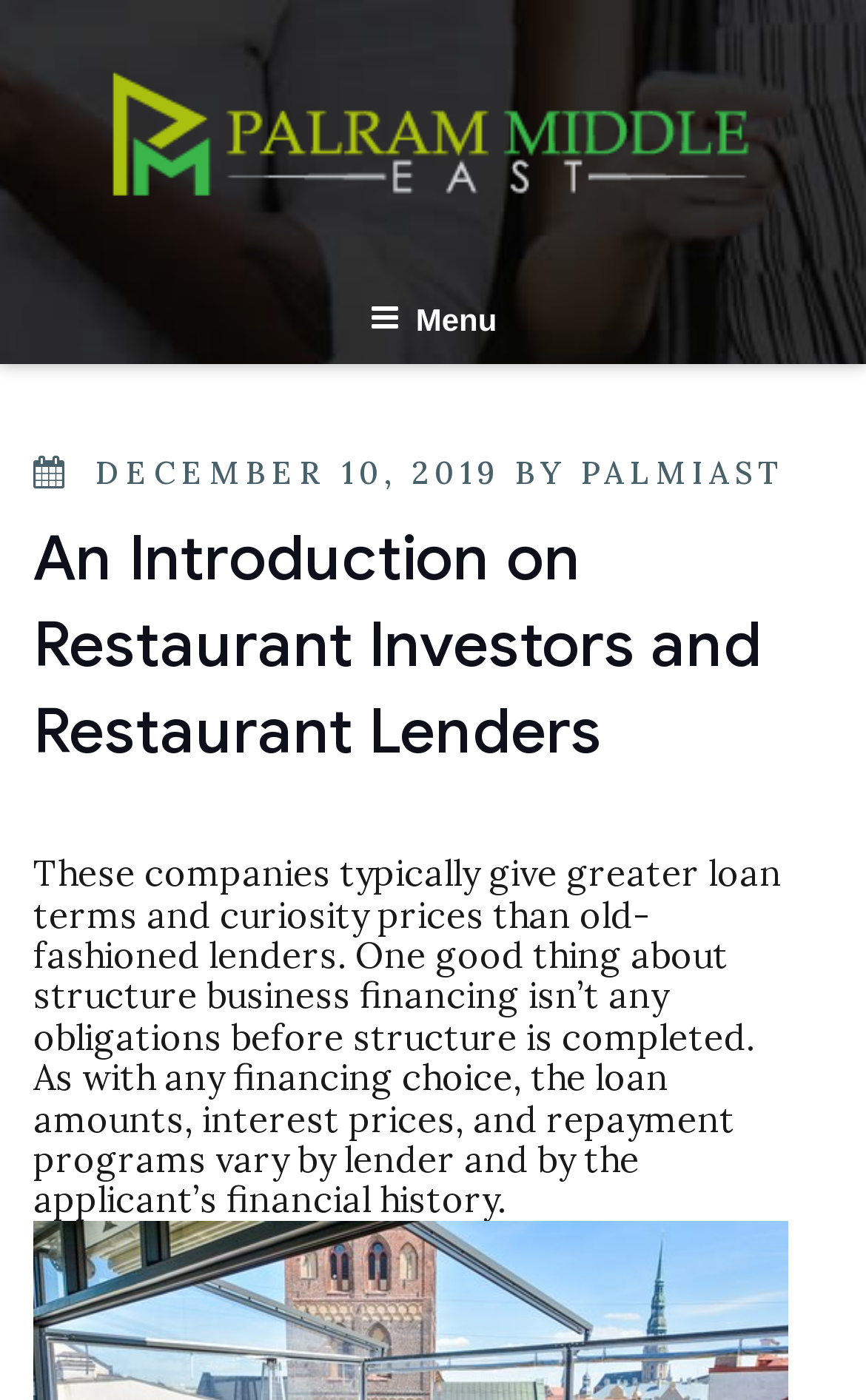Who is the author of the article?
Please respond to the question with as much detail as possible.

The author's name is mentioned in the header section, specifically in the 'BY' section, which provides the author's name as a link.